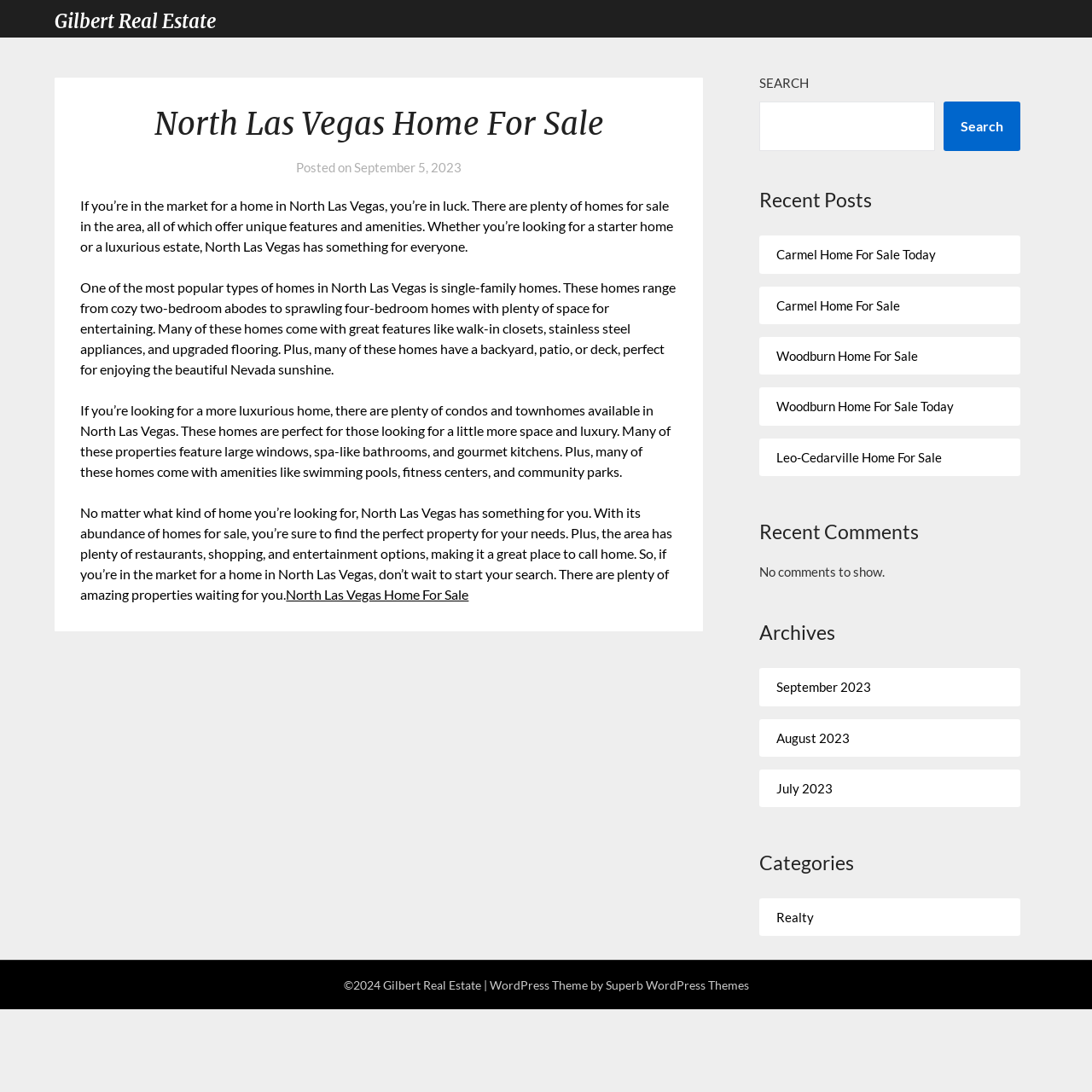Identify the bounding box coordinates for the element you need to click to achieve the following task: "Subscribe to the newsletter". The coordinates must be four float values ranging from 0 to 1, formatted as [left, top, right, bottom].

None